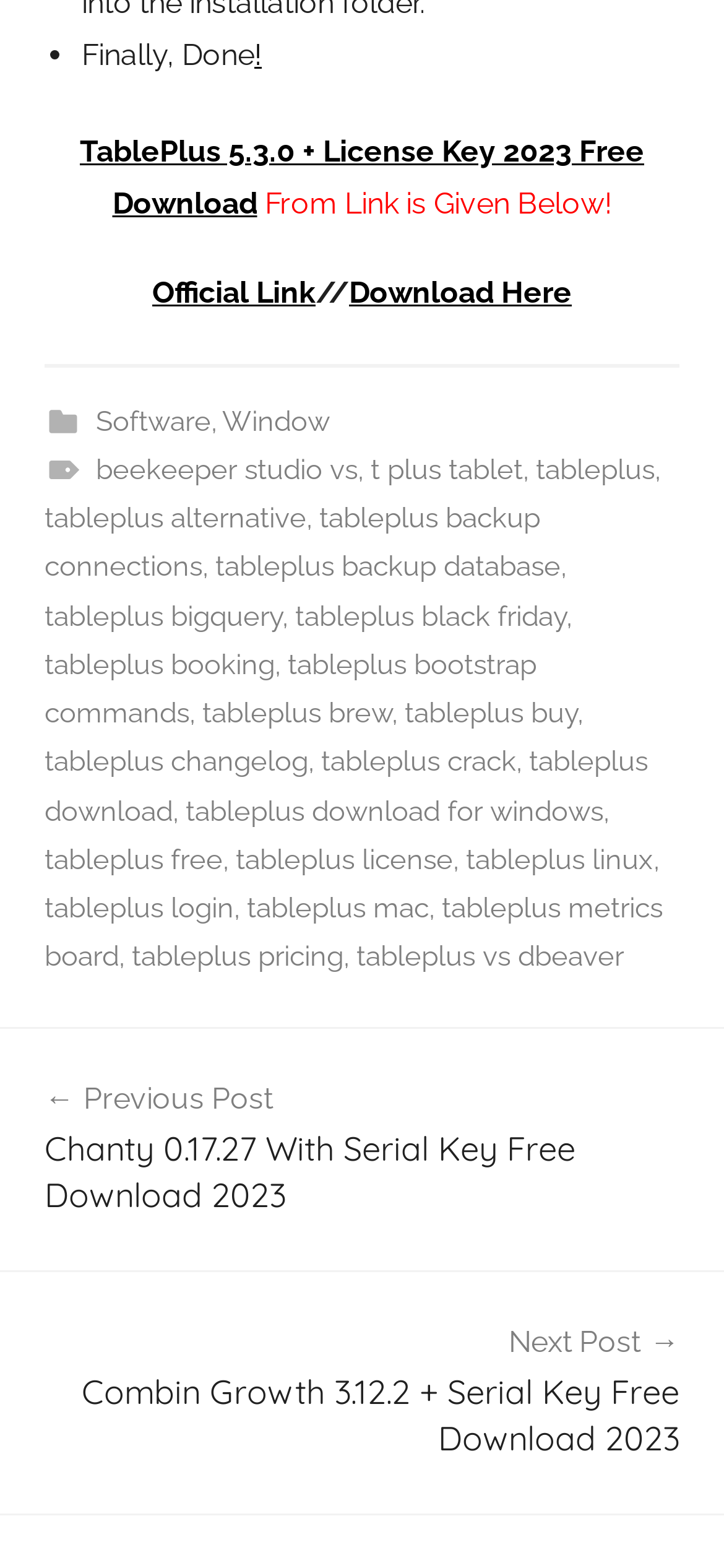What is the text of the first link on the webpage? Based on the screenshot, please respond with a single word or phrase.

TablePlus 5.3.0 + License Key 2023 Free Download